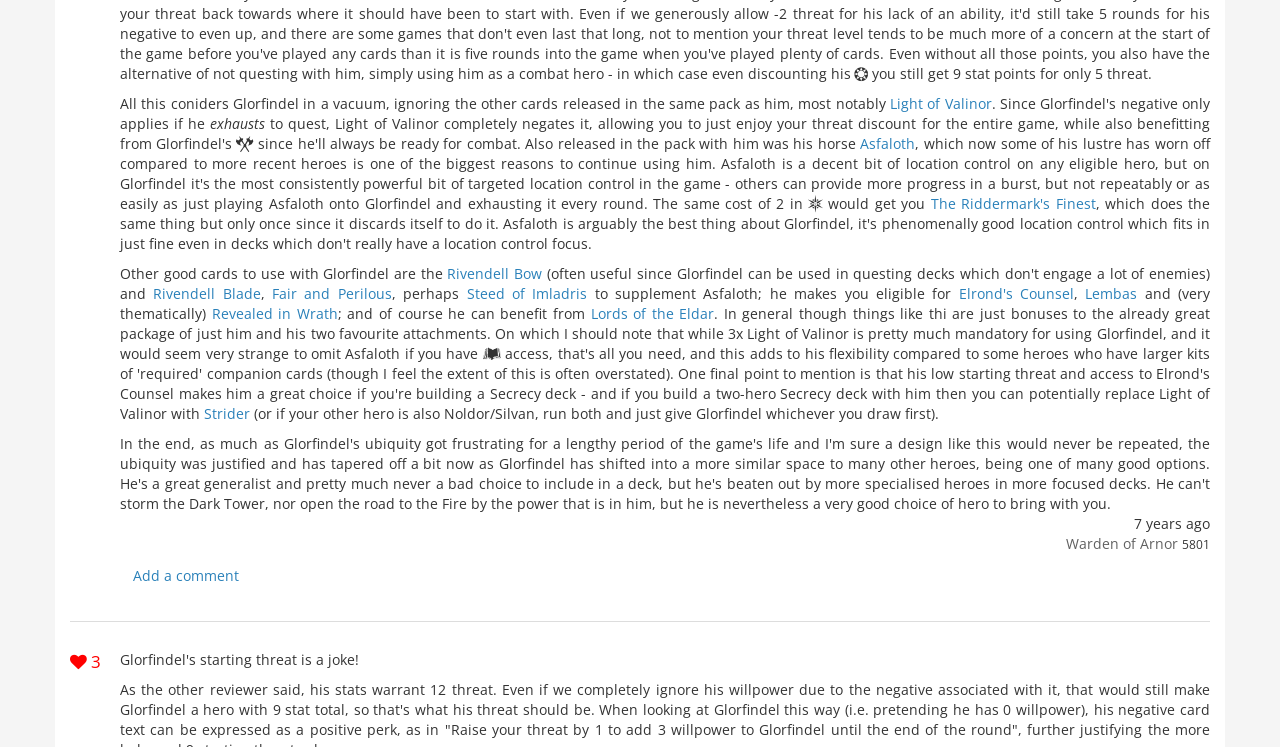What is the name of the card mentioned in the first sentence?
Based on the screenshot, provide a one-word or short-phrase response.

Light of Valinor